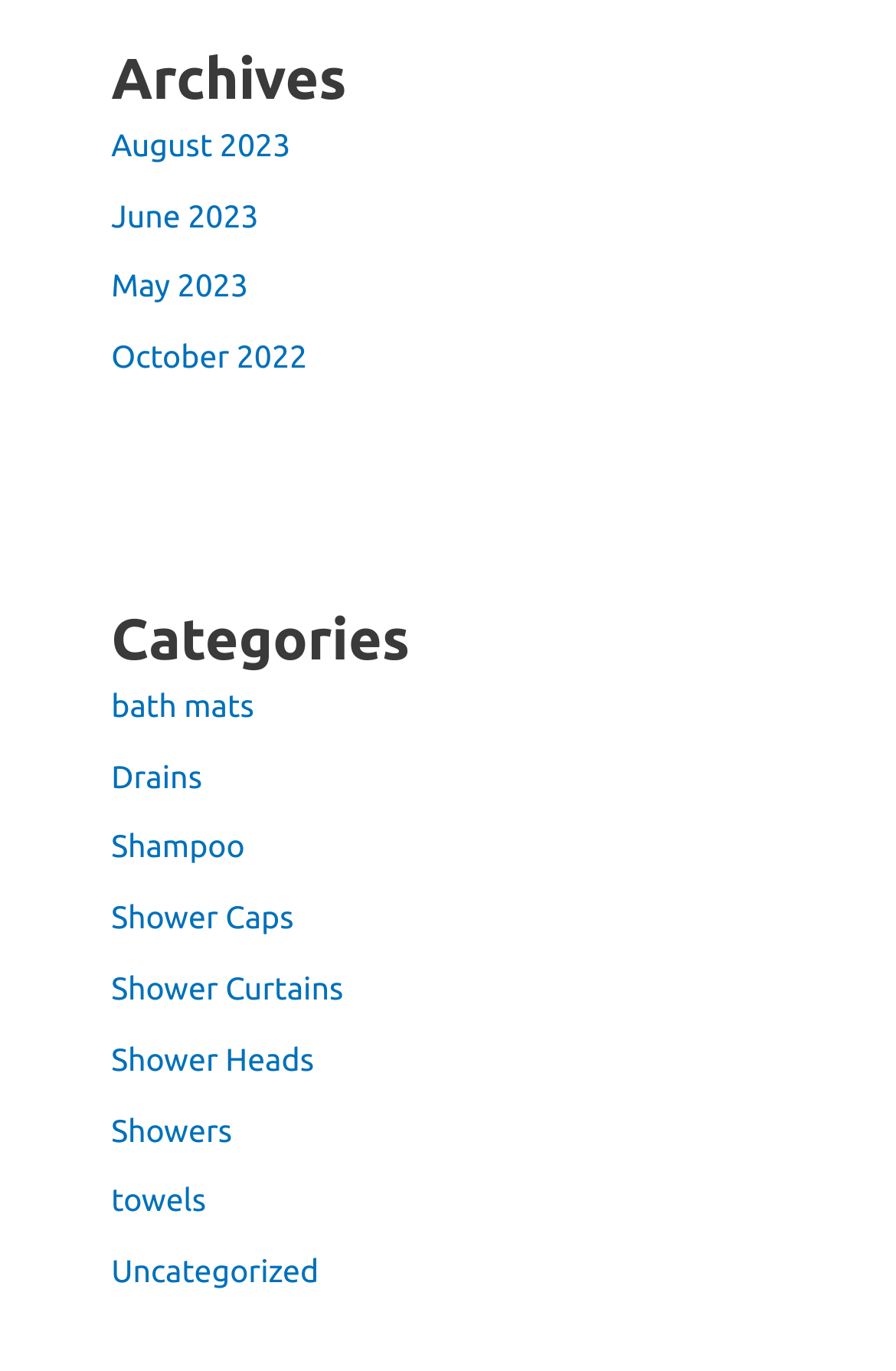Kindly determine the bounding box coordinates for the area that needs to be clicked to execute this instruction: "browse bath mats category".

[0.124, 0.501, 0.283, 0.528]